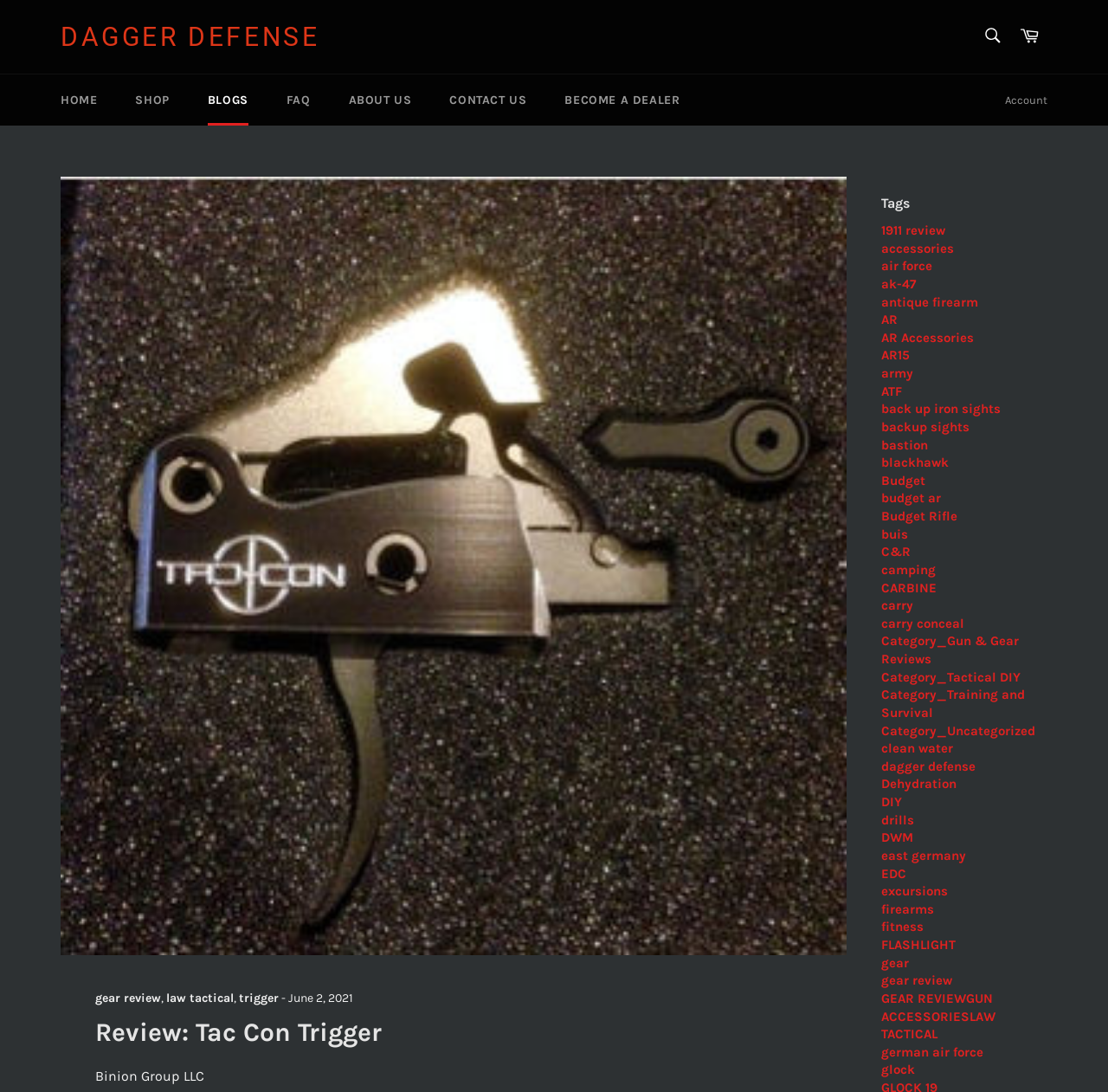Identify the bounding box coordinates for the region to click in order to carry out this instruction: "Check the tags of this review". Provide the coordinates using four float numbers between 0 and 1, formatted as [left, top, right, bottom].

[0.795, 0.178, 0.93, 0.195]